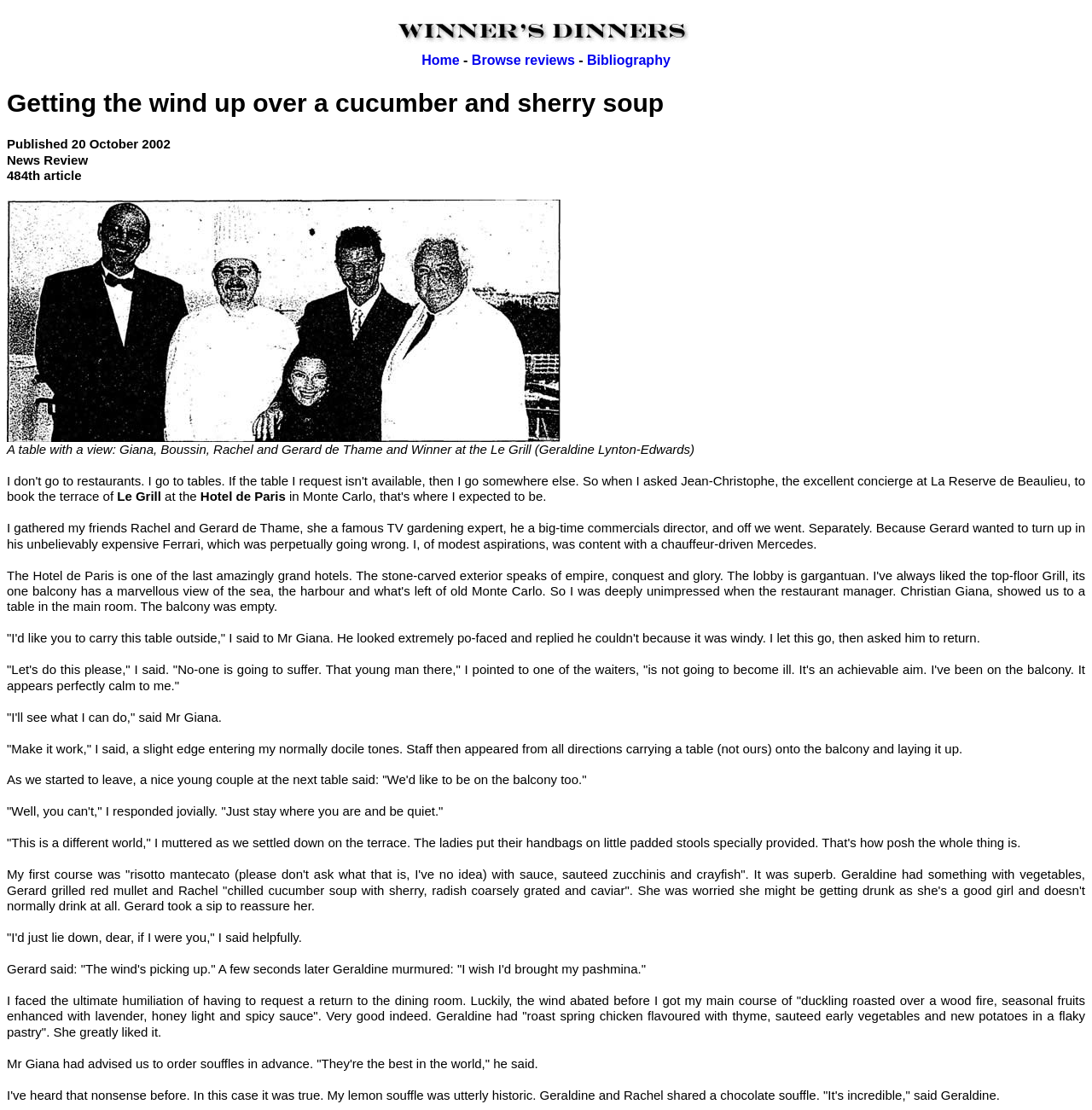Extract the primary heading text from the webpage.

Getting the wind up over a cucumber and sherry soup